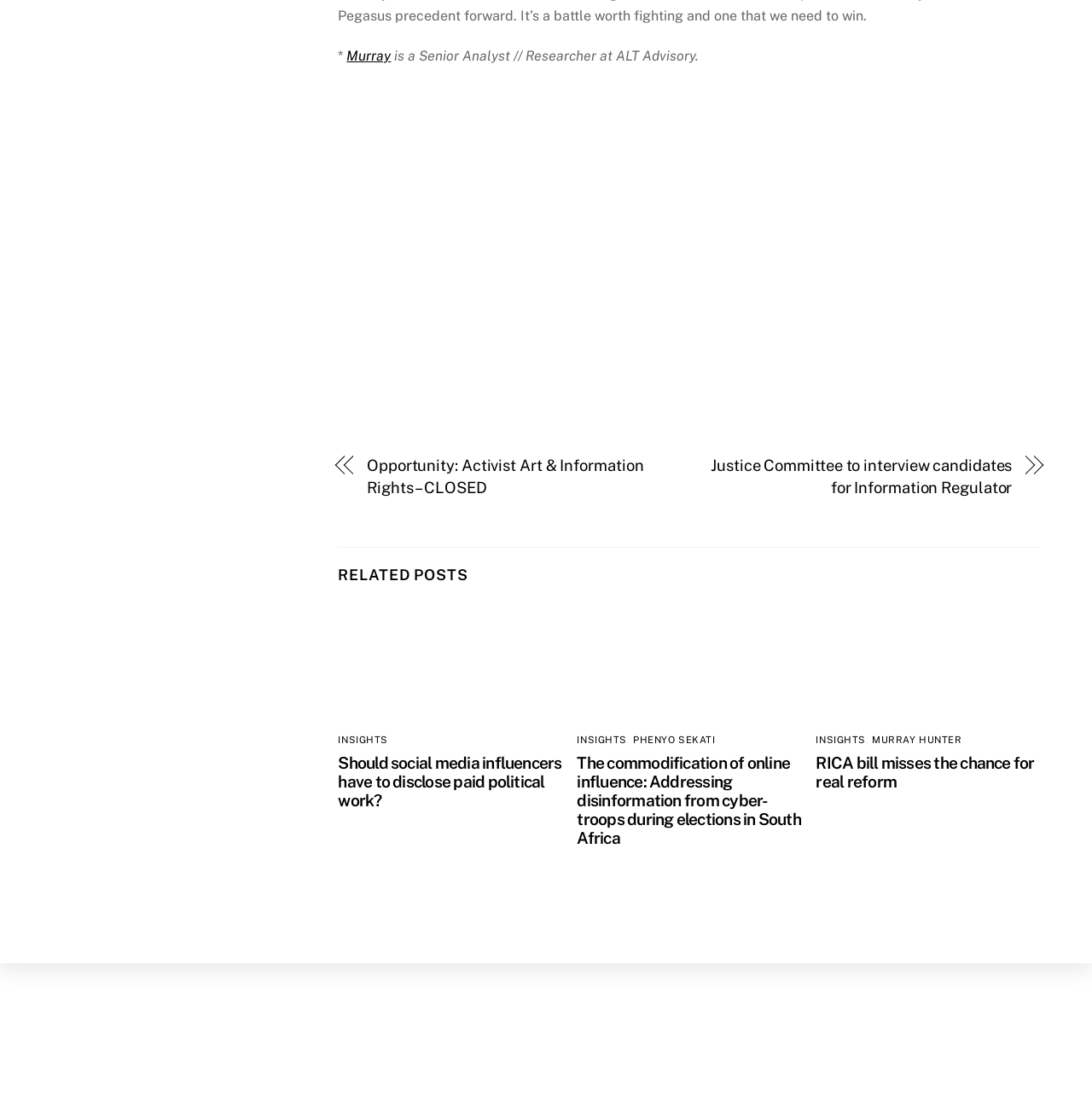Locate the bounding box coordinates of the region to be clicked to comply with the following instruction: "View the Insights3 image". The coordinates must be four float numbers between 0 and 1, in the form [left, top, right, bottom].

[0.31, 0.546, 0.516, 0.647]